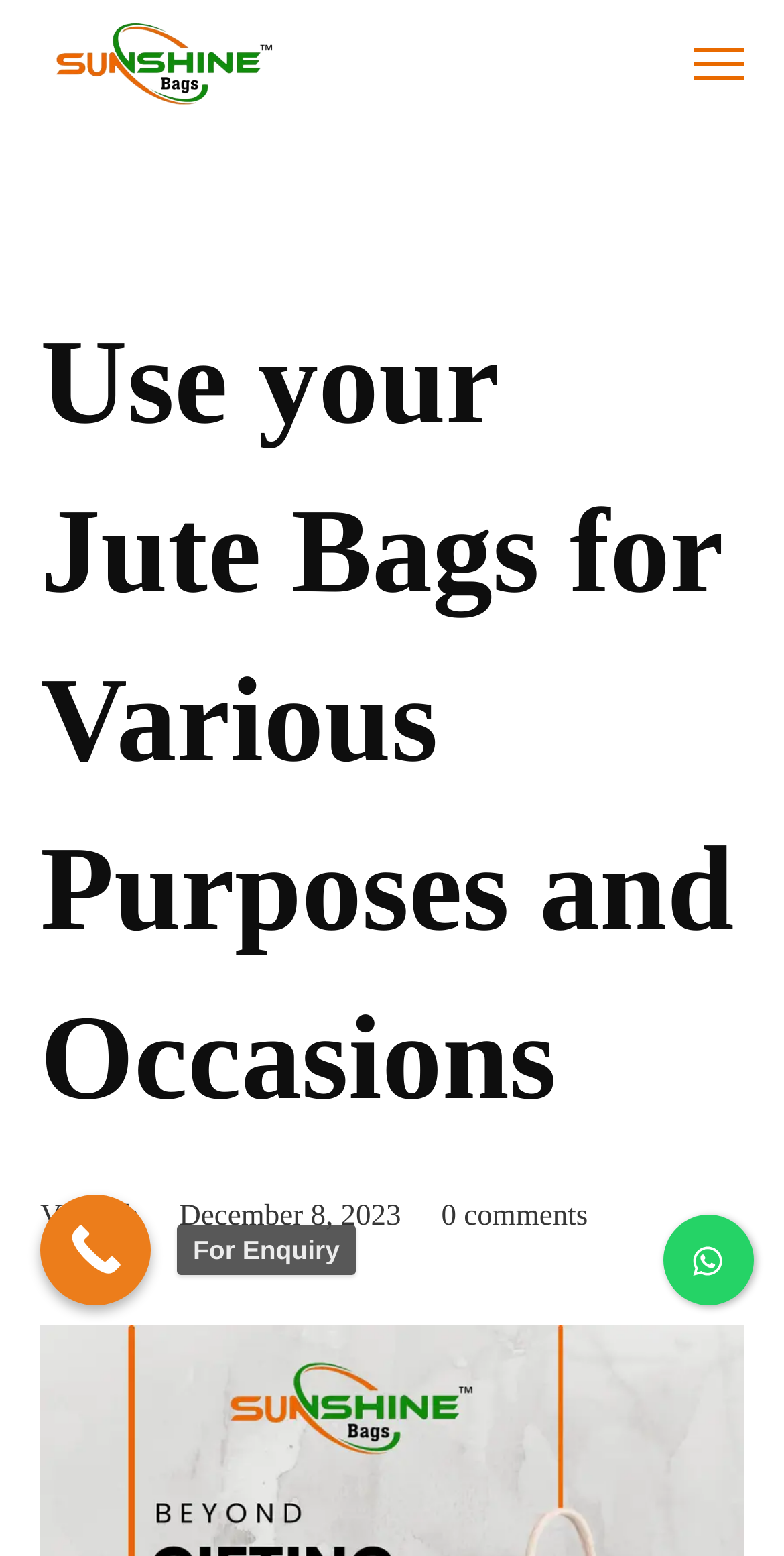Locate the bounding box for the described UI element: "aria-label="Mobile menu"". Ensure the coordinates are four float numbers between 0 and 1, formatted as [left, top, right, bottom].

[0.885, 0.03, 0.949, 0.051]